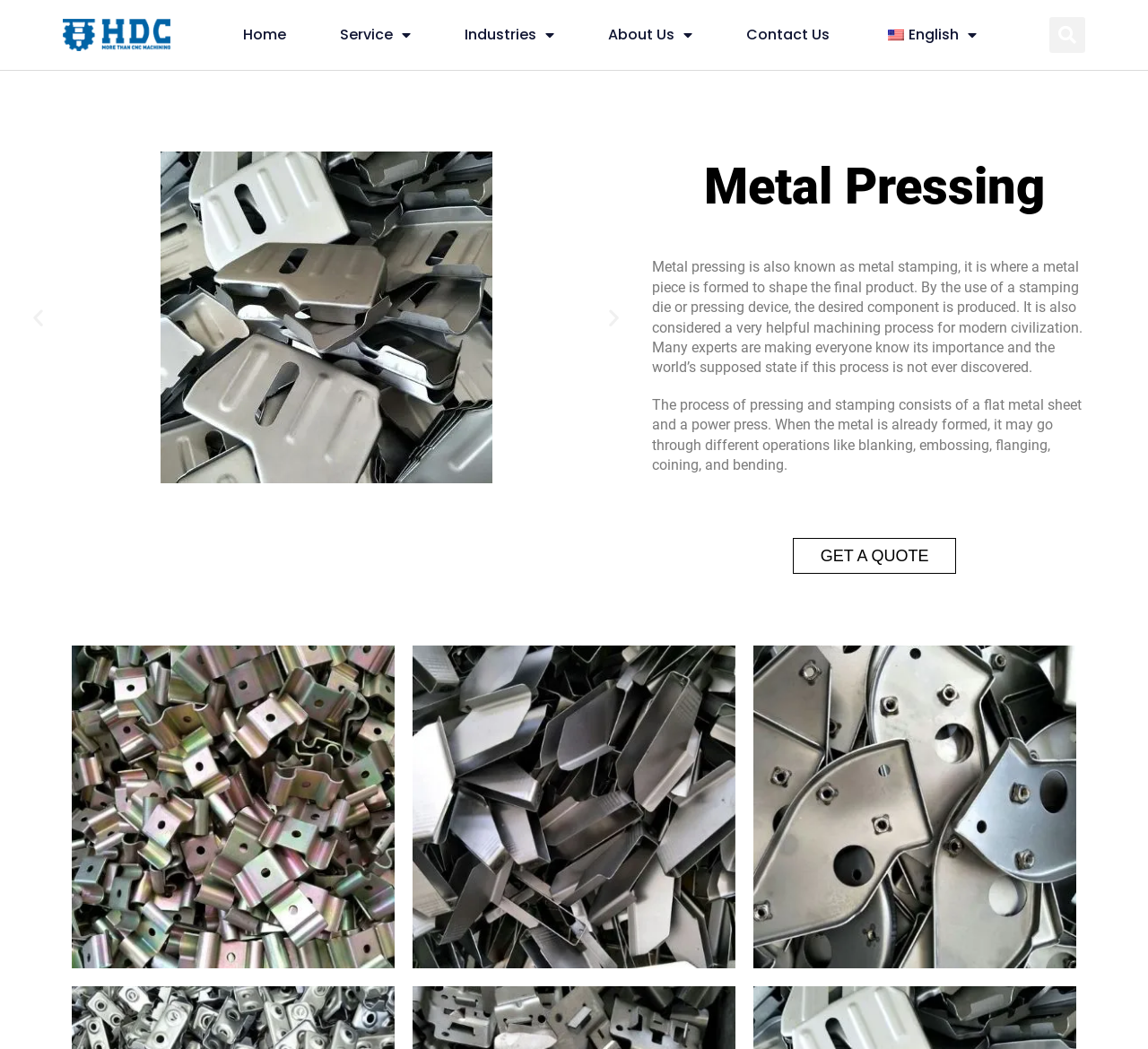Create a detailed summary of all the visual and textual information on the webpage.

The webpage is about metal pressing services, also known as metal stamping. At the top left corner, there is a cropped logo image. Next to it, there are navigation links to "Home", "Service", "Industries", "About Us", "Contact Us", and a language selection option with an English flag icon. On the top right corner, there is a search bar with a "Search" button.

Below the navigation links, there is a slideshow with six slides, currently showing the first slide. The slide contains two images, one showing the metal pressing process and the other showing metal pressing. There are also two arrow buttons to navigate through the slides.

Below the slideshow, there is a heading "Metal Pressing" followed by a detailed description of the metal pressing process, explaining that it involves forming a metal piece into a final product using a stamping die or pressing device. The text also highlights the importance of this process in modern civilization.

Further down, there is another section describing the process of pressing and stamping, which involves a flat metal sheet and a power press, and may include operations like blanking, embossing, flanging, coining, and bending.

On the right side of this section, there is a prominent "GET A QUOTE" link. Below this section, there are three images showing different aspects of metal pressing, including the stamping process, sheet metal pressing, and metal stamping.